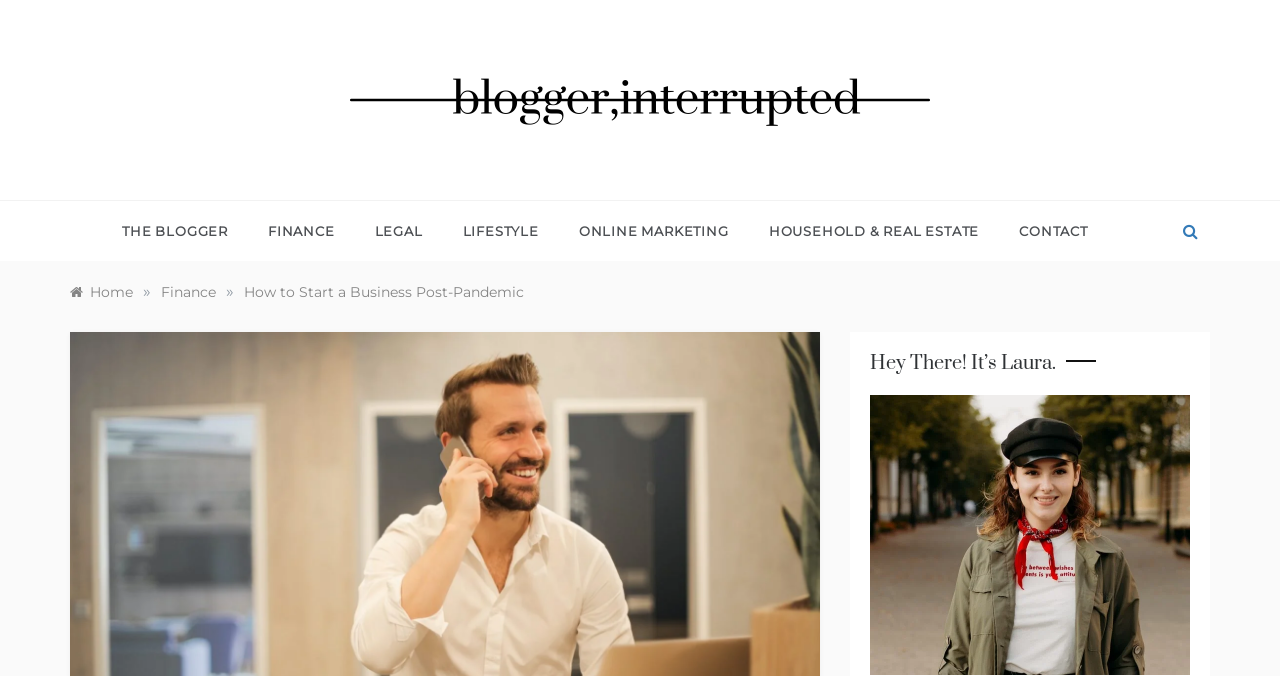Determine the bounding box coordinates for the region that must be clicked to execute the following instruction: "view the blogger's profile".

[0.096, 0.297, 0.194, 0.386]